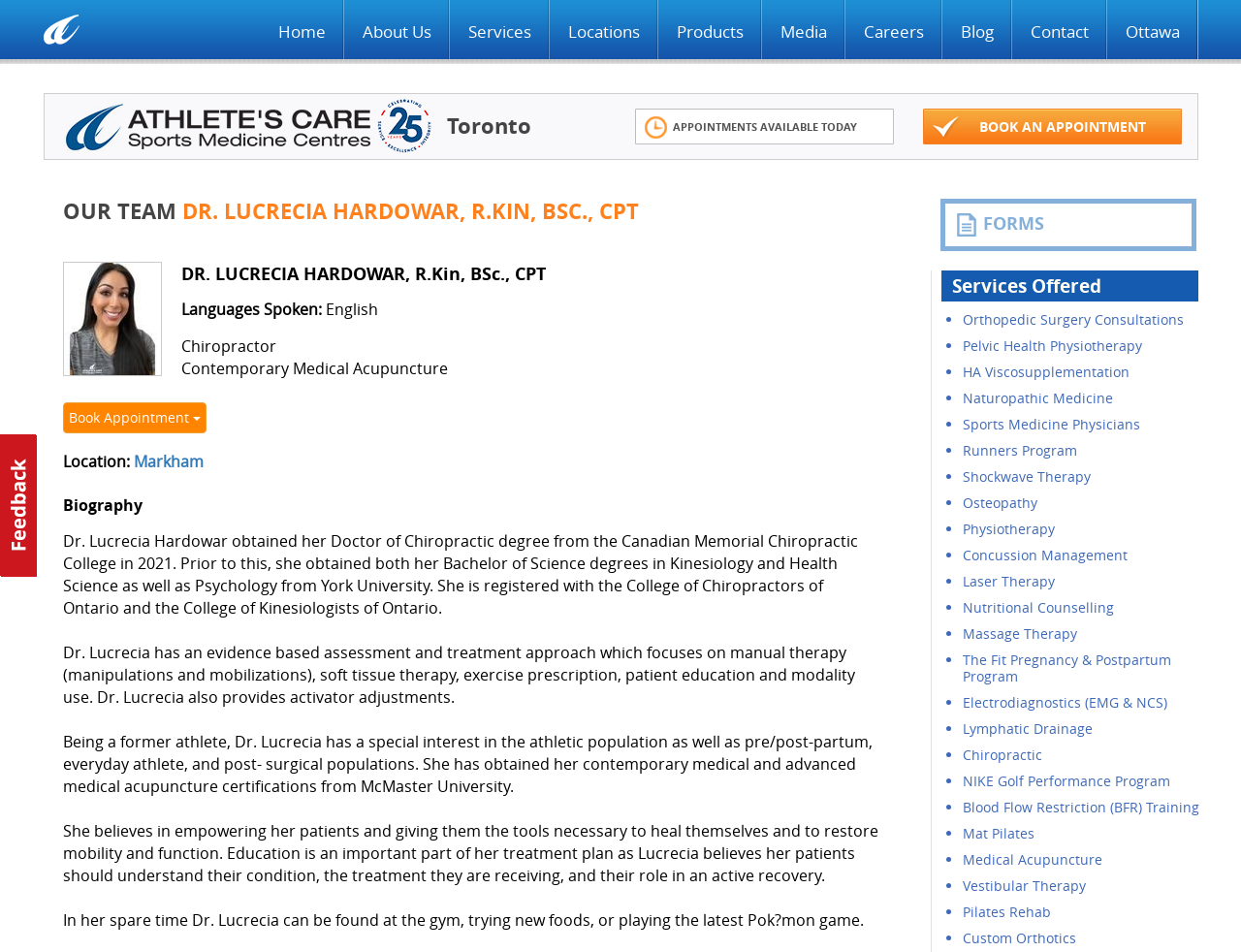What is the name of the sports medicine center?
Utilize the image to construct a detailed and well-explained answer.

The name of the sports medicine center can be found in the link at the top of the webpage, which is 'Athlete's Care Sports Medicine Centres, Phyiotherapy in Toronto, Sports Medicine Clinics'.